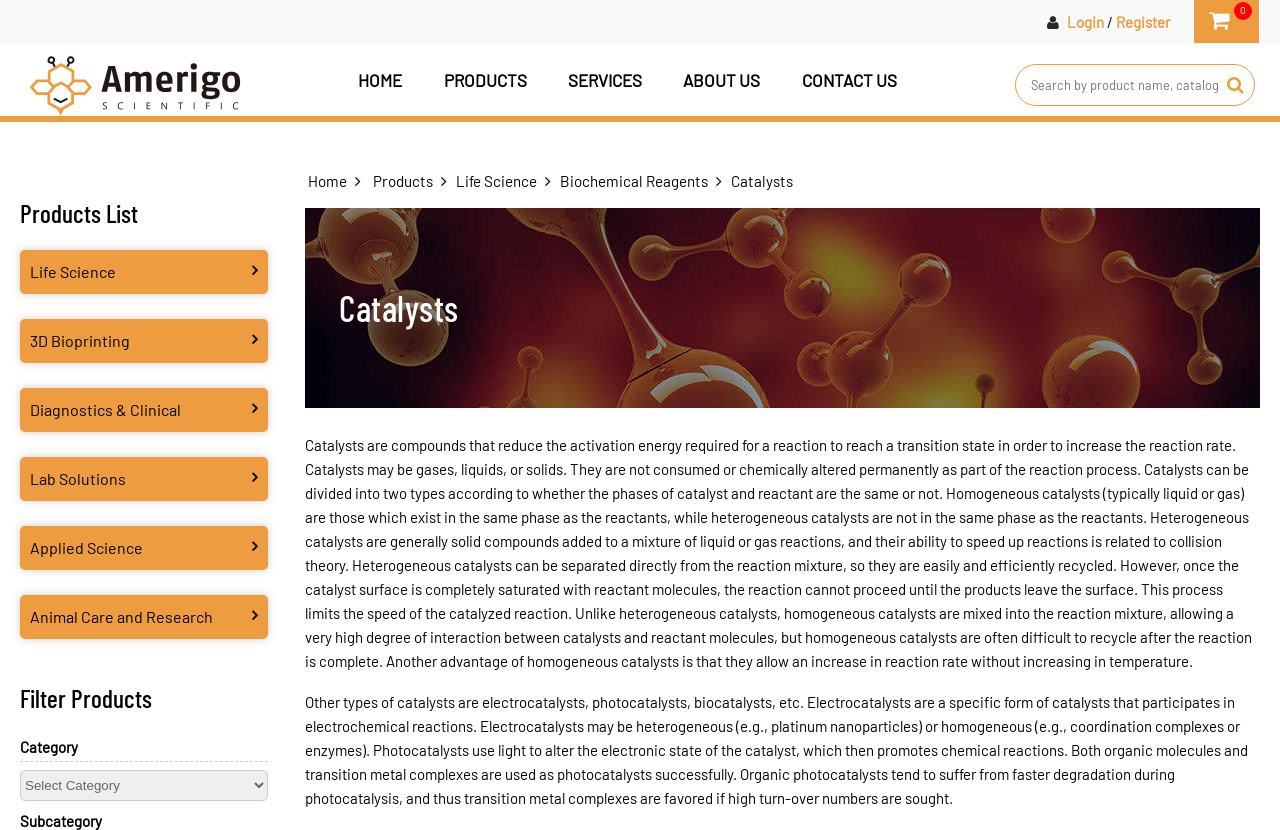Determine the bounding box coordinates of the target area to click to execute the following instruction: "View your cart."

None